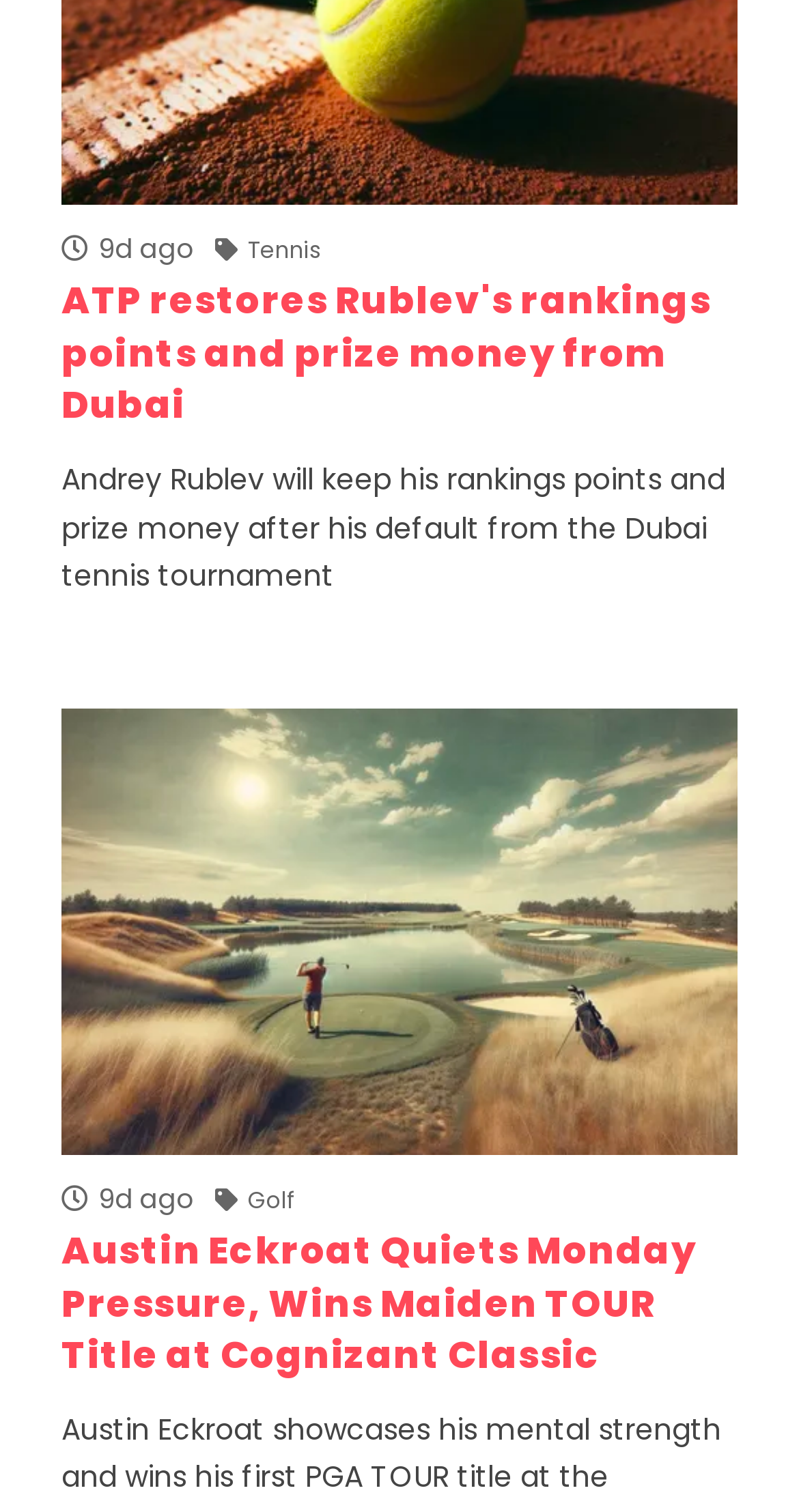Bounding box coordinates are to be given in the format (top-left x, top-left y, bottom-right x, bottom-right y). All values must be floating point numbers between 0 and 1. Provide the bounding box coordinate for the UI element described as: Fashion & Style

[0.118, 0.054, 0.882, 0.108]